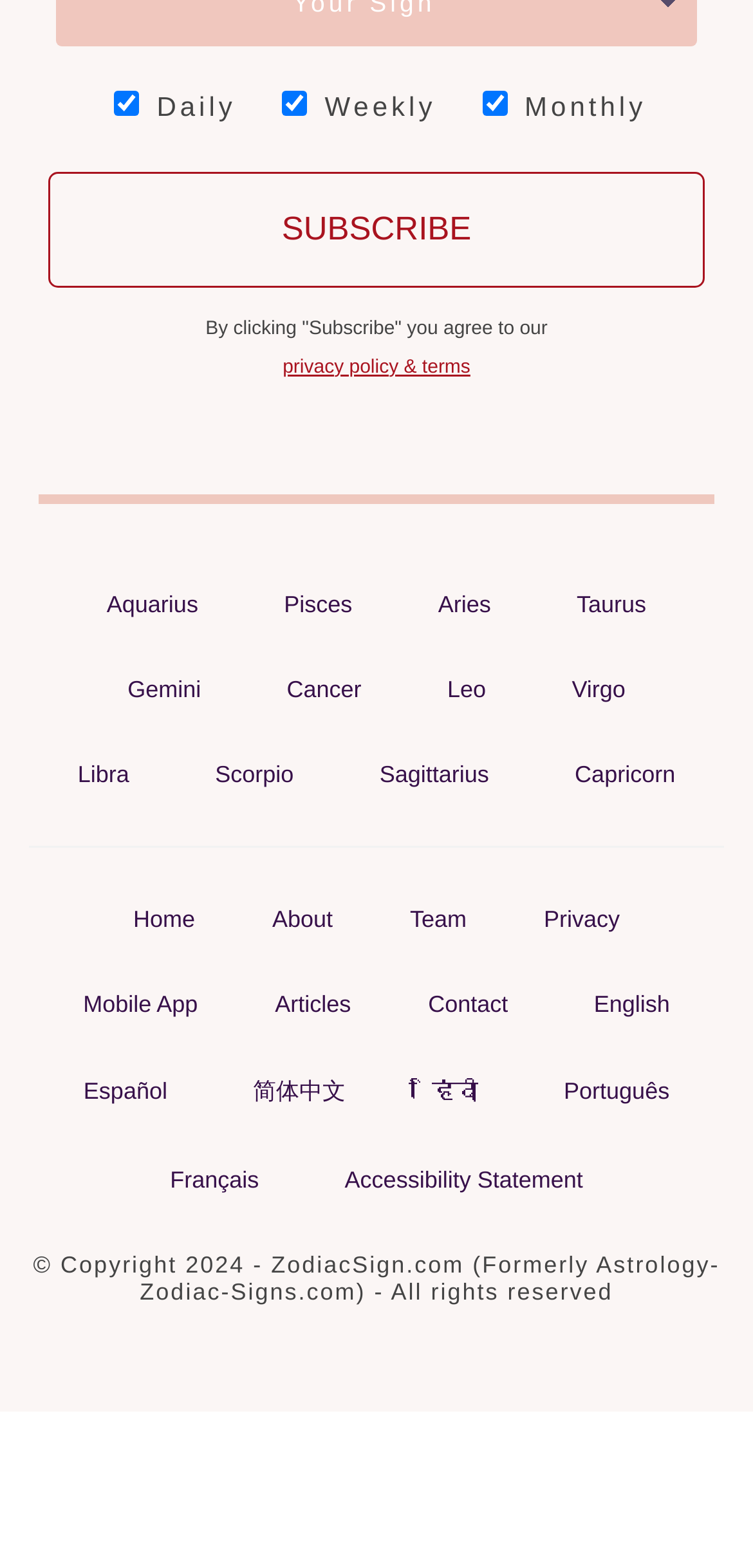Show me the bounding box coordinates of the clickable region to achieve the task as per the instruction: "Click the Subscribe button".

[0.064, 0.109, 0.936, 0.183]